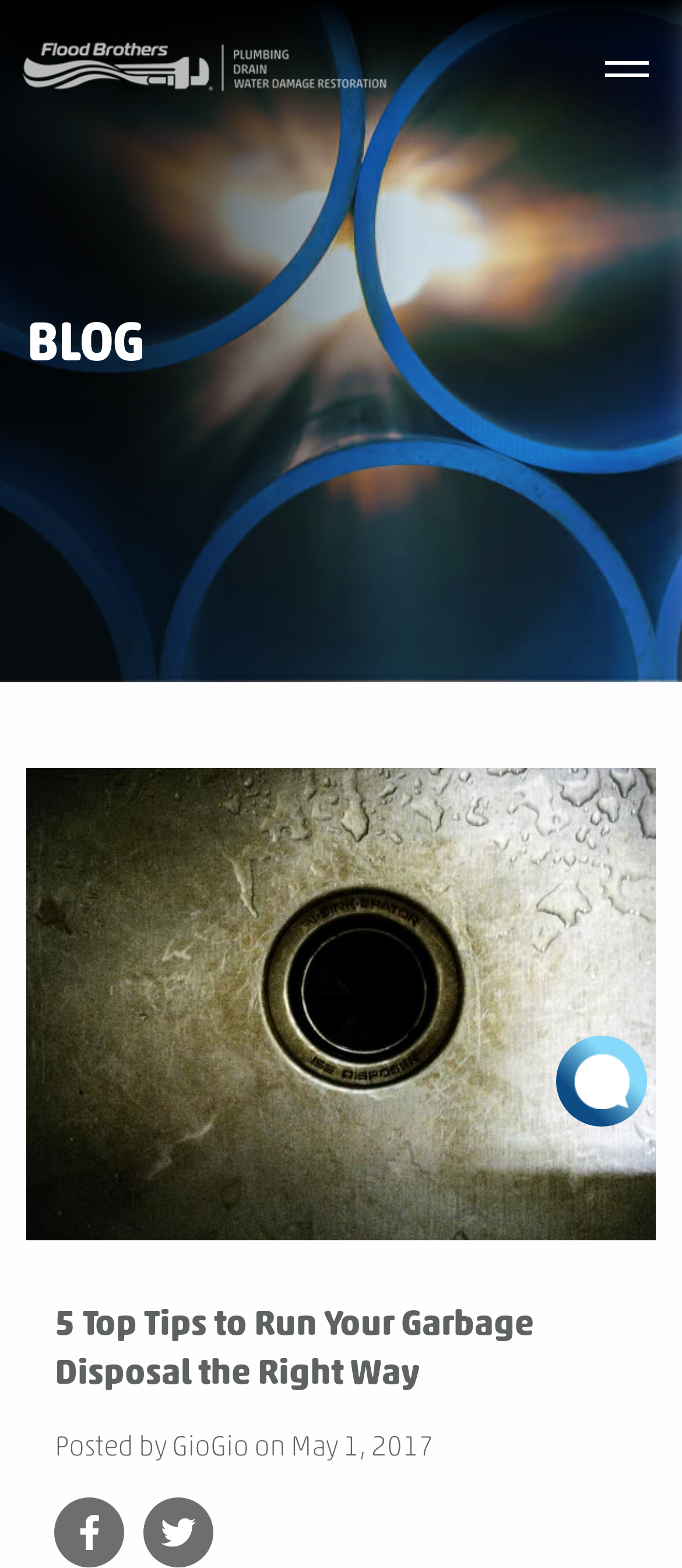Respond with a single word or short phrase to the following question: 
What is the purpose of the button at the top-right corner?

Menu